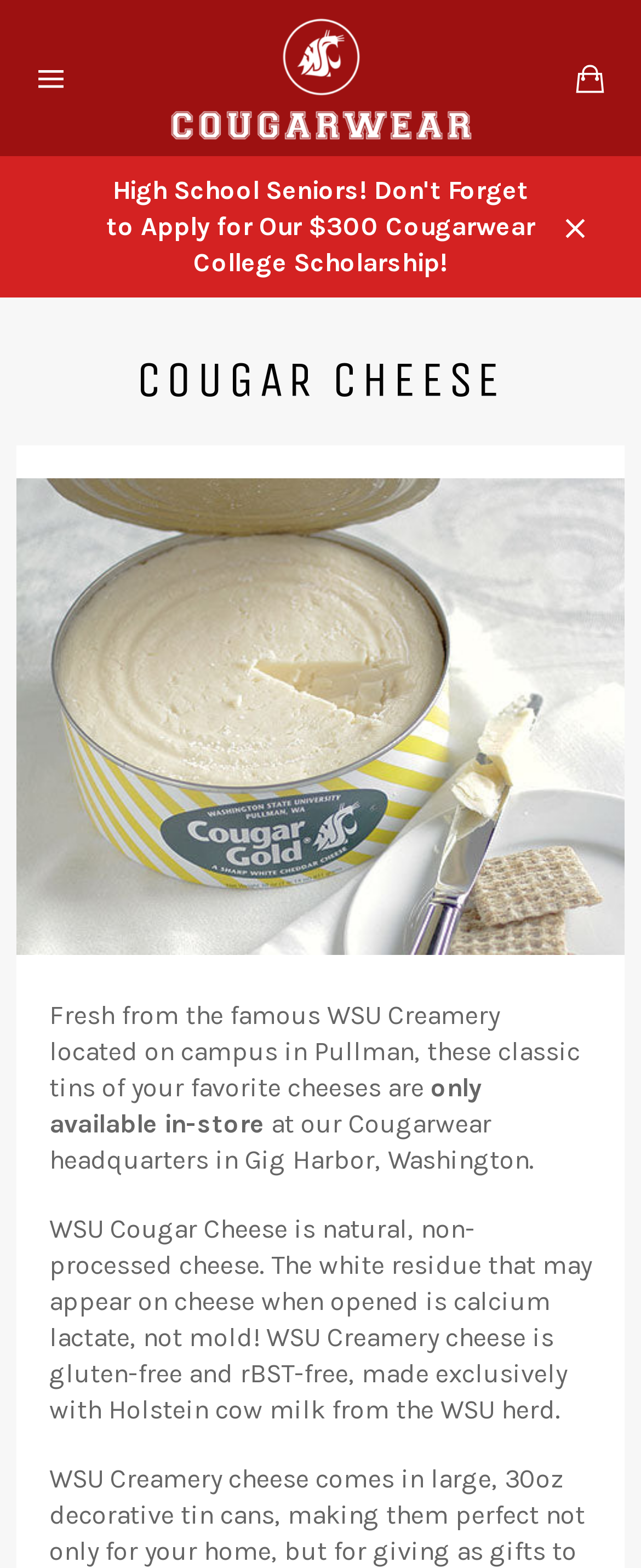Extract the bounding box for the UI element that matches this description: "Close".

[0.846, 0.1, 0.949, 0.19]